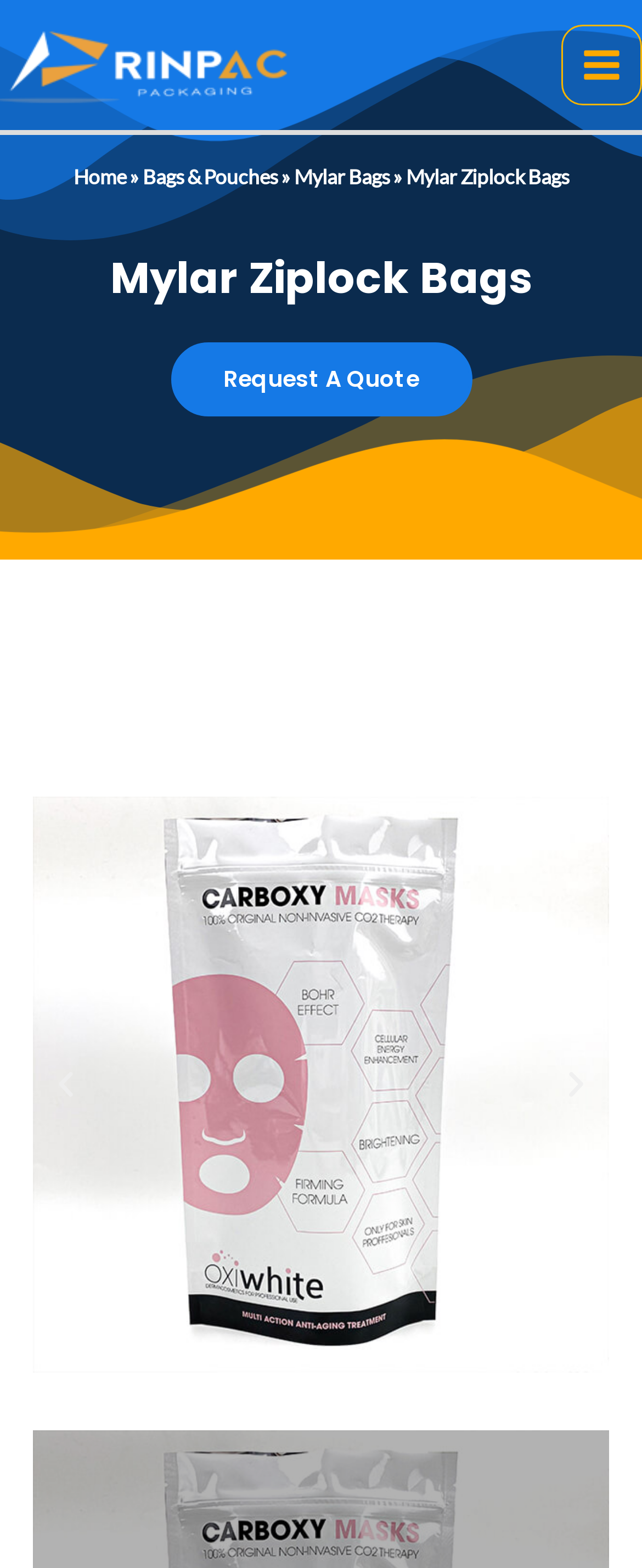Identify and provide the text of the main header on the webpage.

Mylar Ziplock Bags